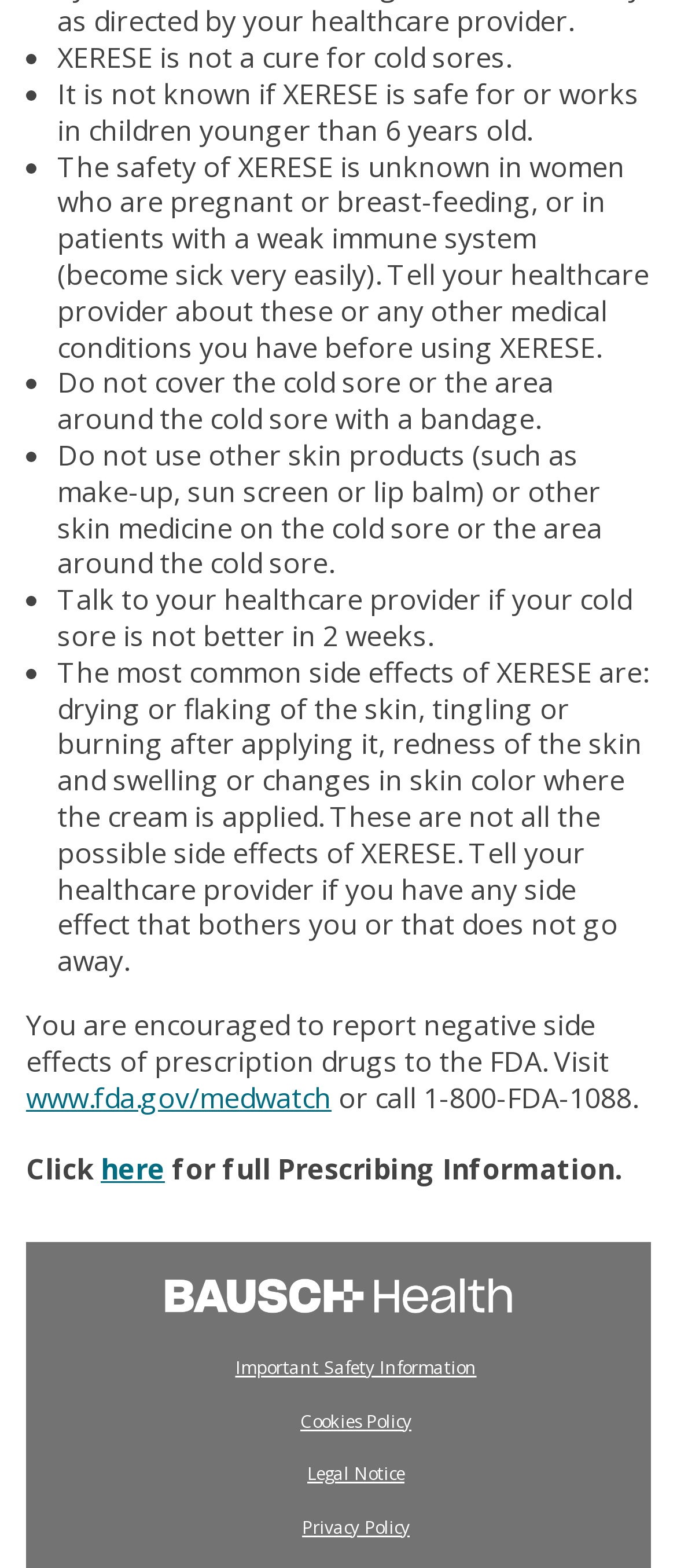Please find the bounding box for the UI element described by: "www.fda.gov/medwatch".

[0.038, 0.687, 0.49, 0.712]